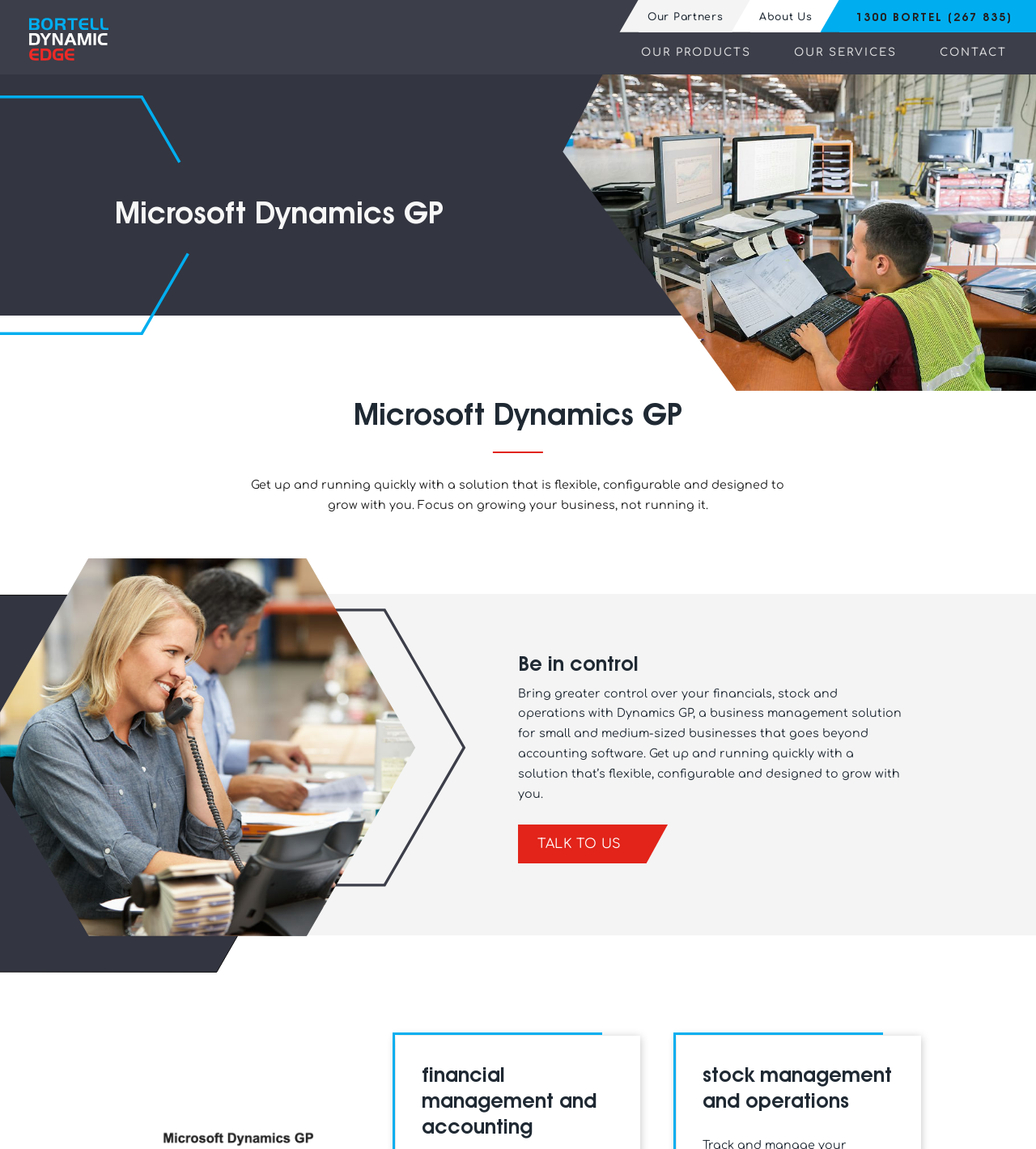Identify the bounding box for the UI element that is described as follows: "1300 BORTEL (267 835)".

[0.81, 0.0, 1.0, 0.029]